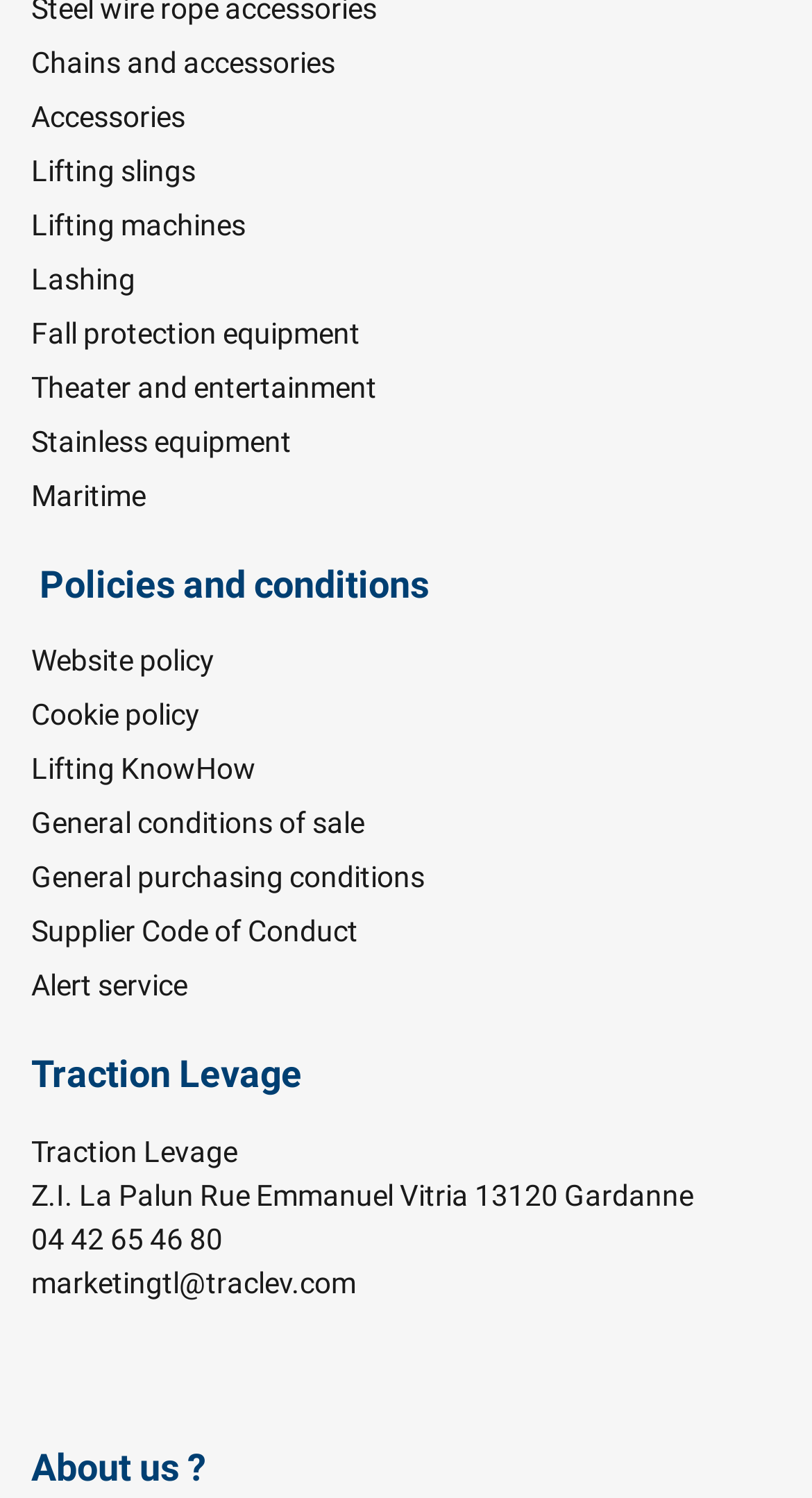How many social media links are on the webpage?
Look at the image and answer the question using a single word or phrase.

4